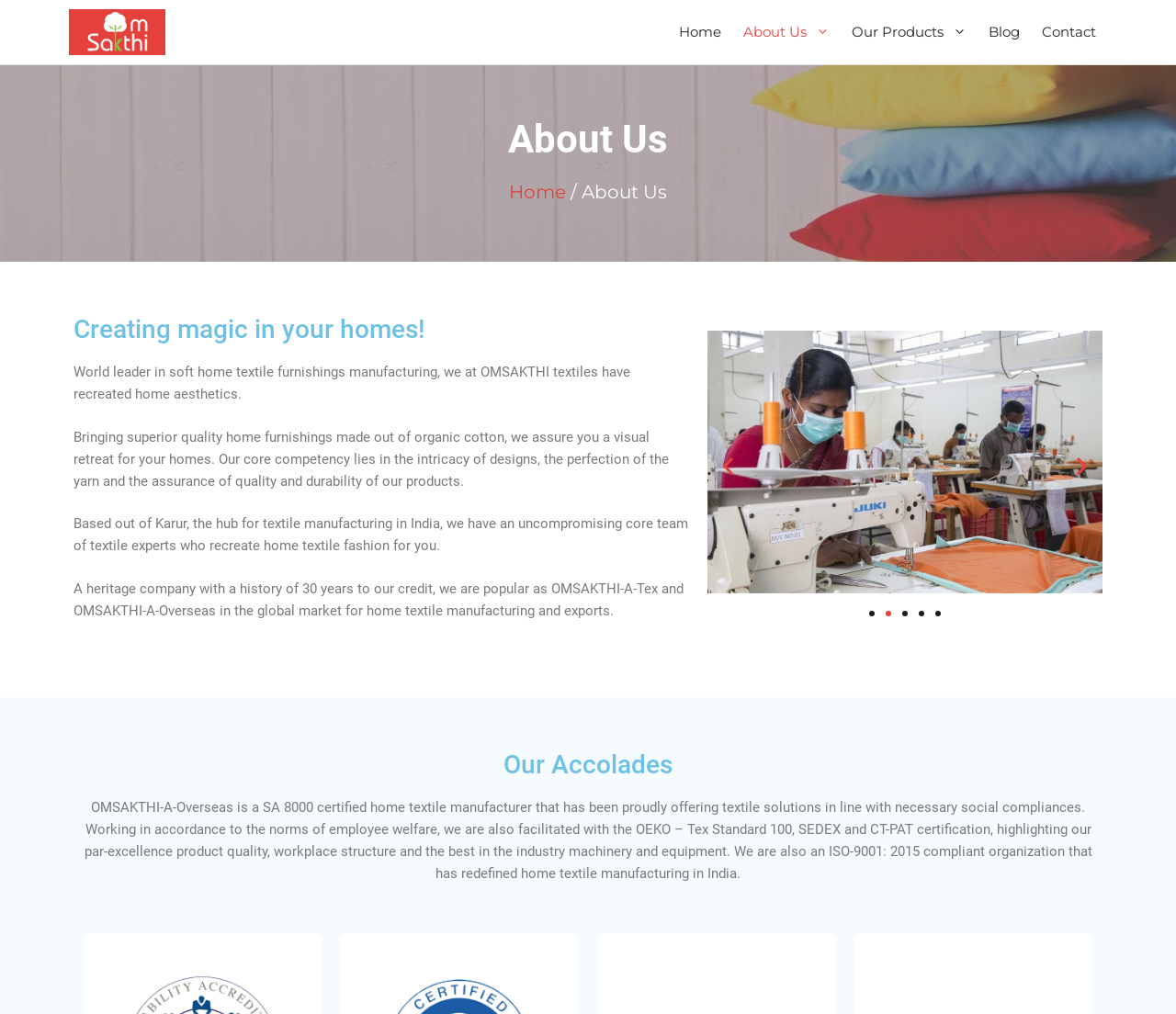Provide a short answer to the following question with just one word or phrase: What type of products does the company manufacture?

soft home textile furnishings